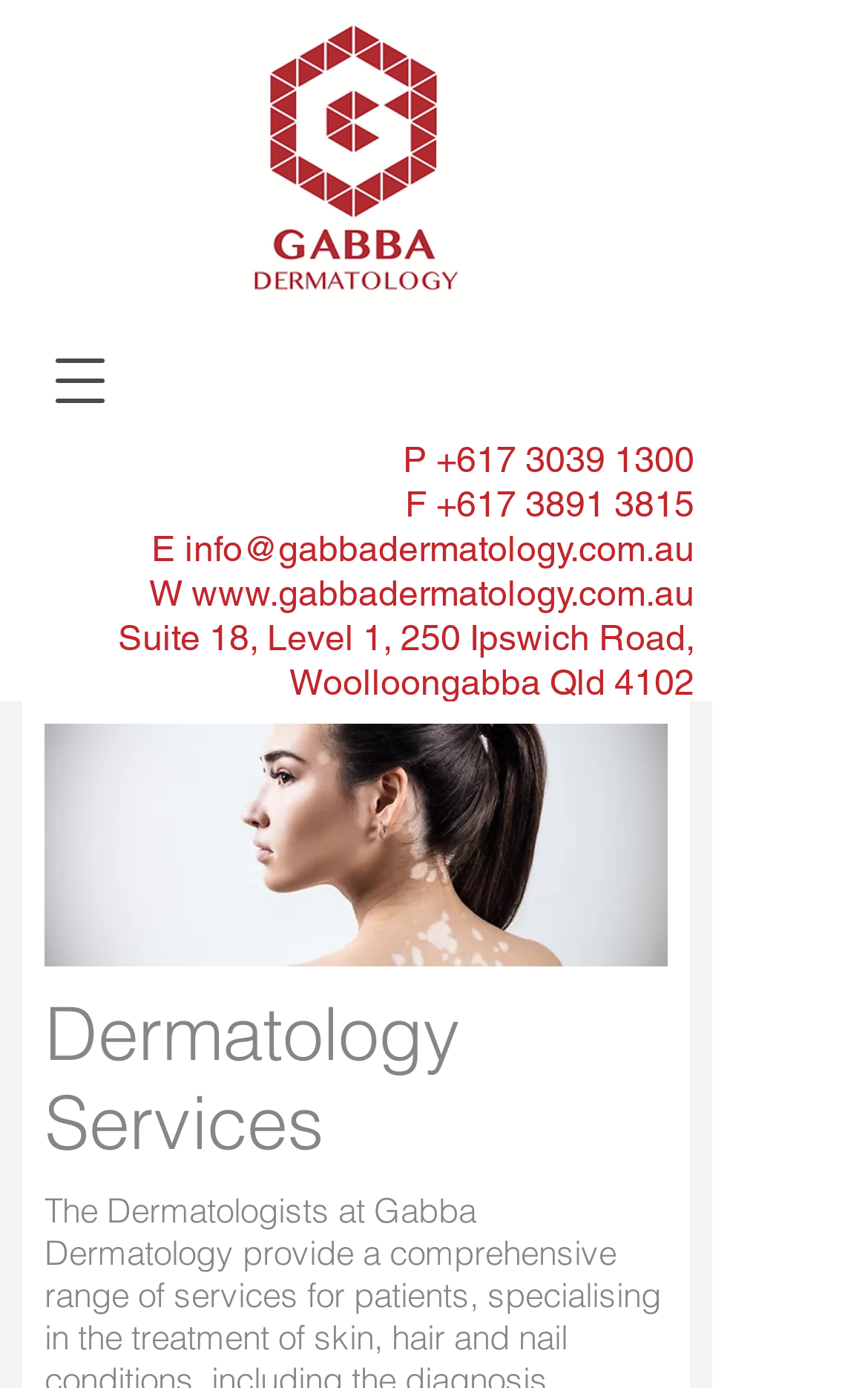Identify the bounding box coordinates for the UI element described as: "+617 3039 1300". The coordinates should be provided as four floats between 0 and 1: [left, top, right, bottom].

[0.503, 0.316, 0.8, 0.347]